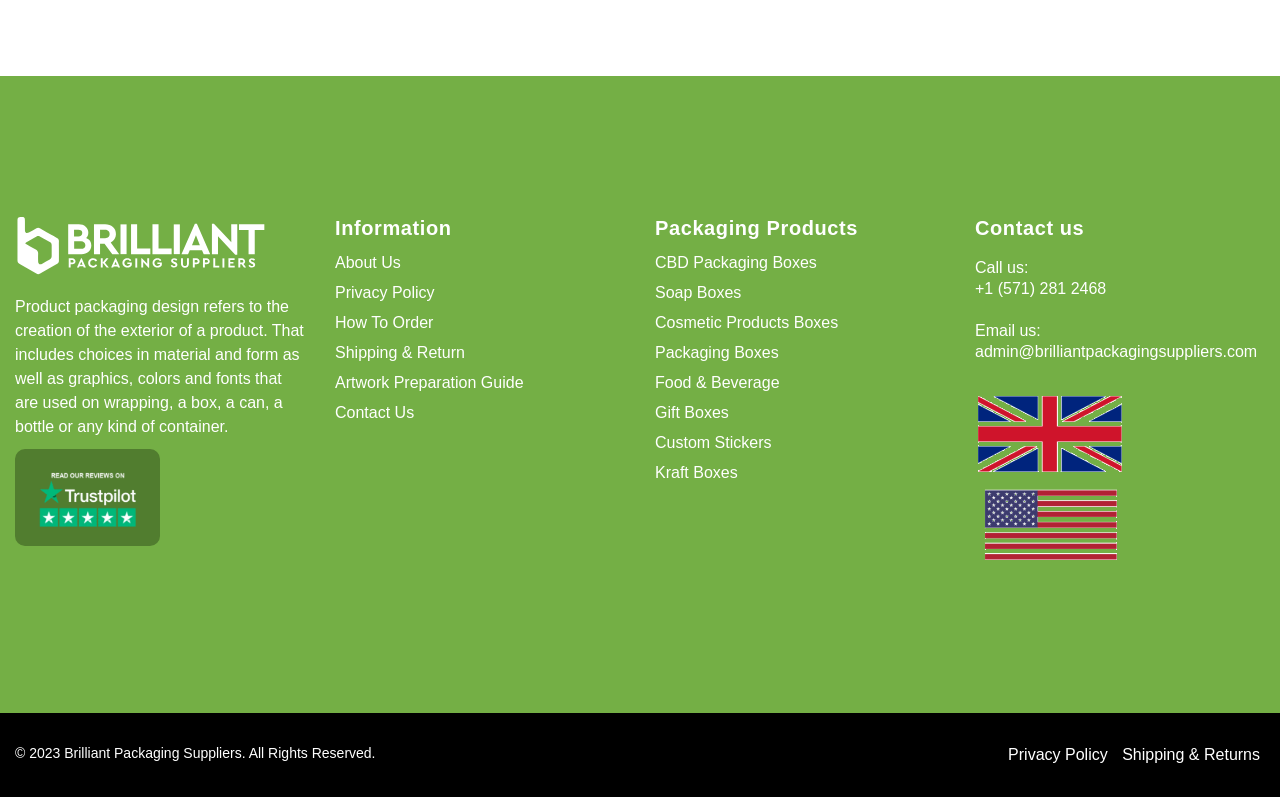Locate the bounding box coordinates of the region to be clicked to comply with the following instruction: "Check the Privacy Policy". The coordinates must be four float numbers between 0 and 1, in the form [left, top, right, bottom].

[0.788, 0.936, 0.865, 0.958]